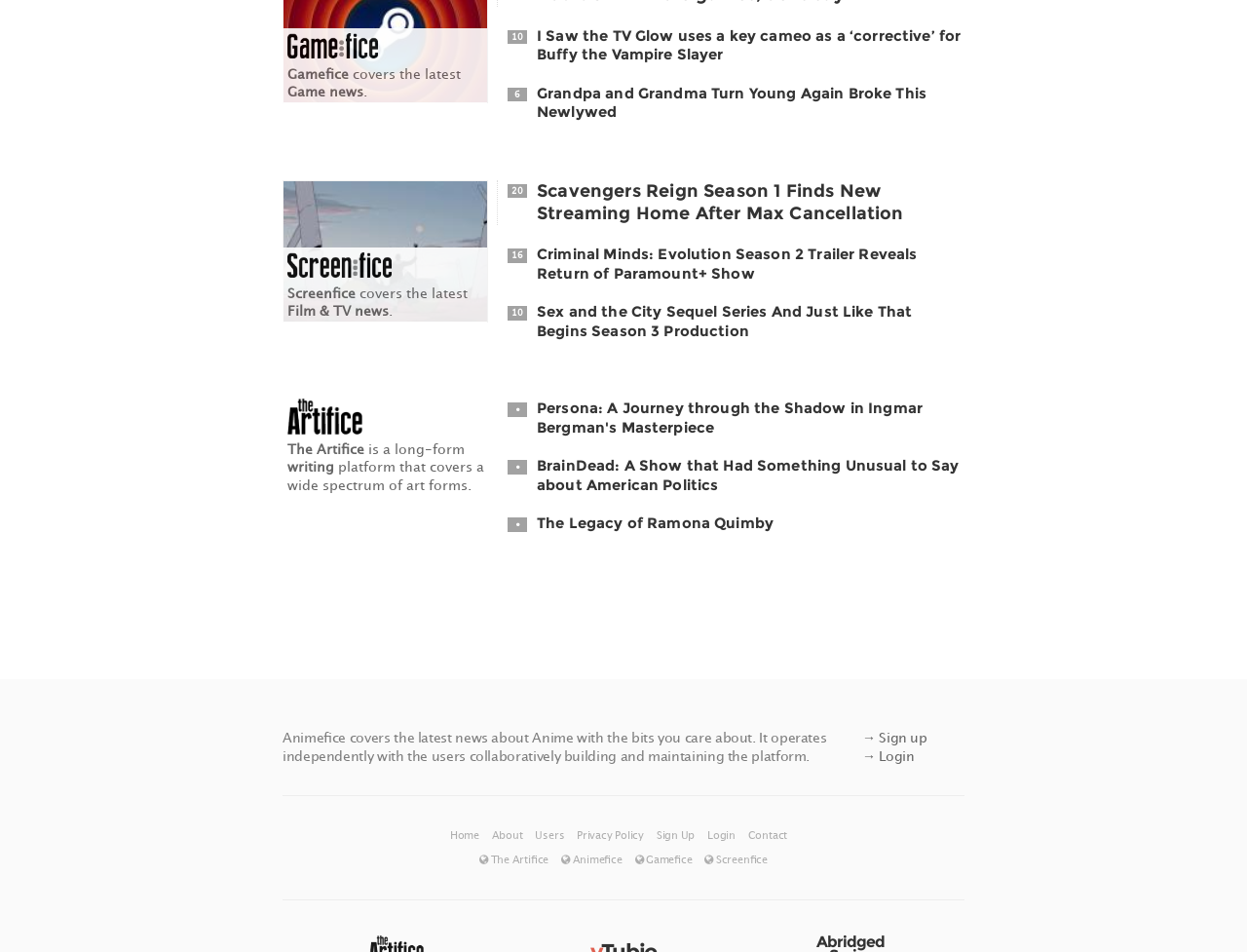Given the following UI element description: "Film & TV news", find the bounding box coordinates in the webpage screenshot.

[0.23, 0.317, 0.312, 0.334]